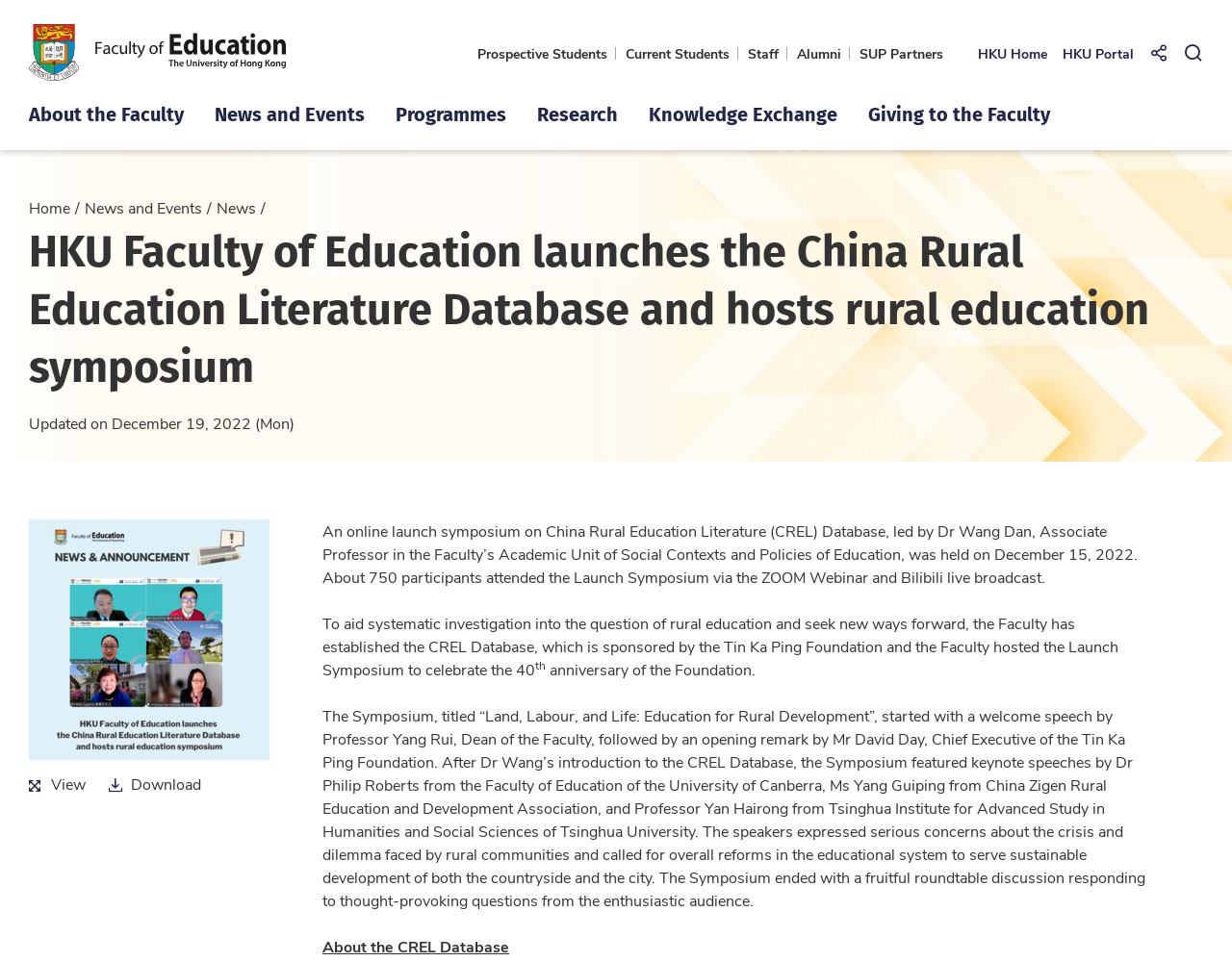Determine the bounding box coordinates of the area to click in order to meet this instruction: "Share to".

[0.933, 0.046, 0.948, 0.065]